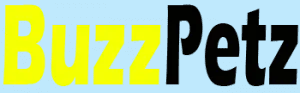From the image, can you give a detailed response to the question below:
What is the background color of the logo?

The background of the logo is a soft blue, which enhances the overall appeal and makes the logo pop, providing a nice contrast to the vibrant yellow and black colors of the text.